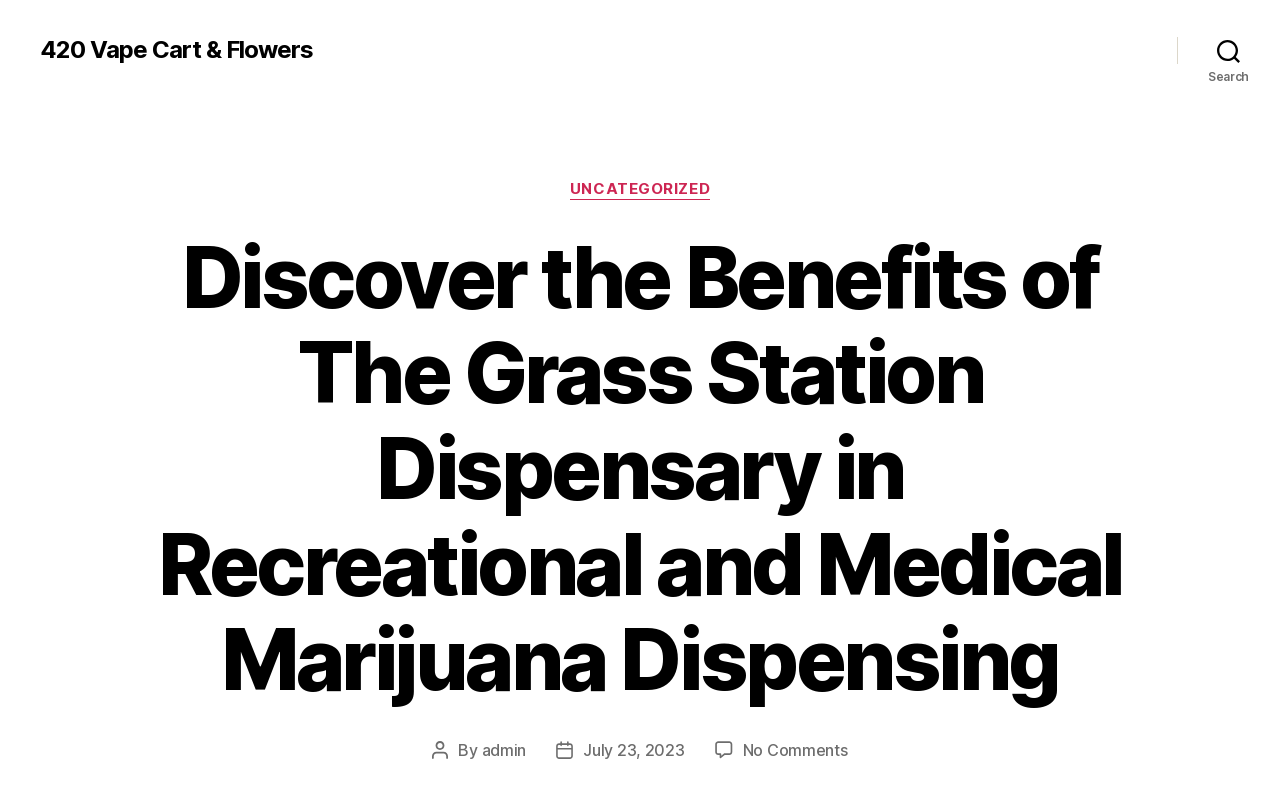Please answer the following question using a single word or phrase: 
What is the name of the dispensary?

The Grass Station